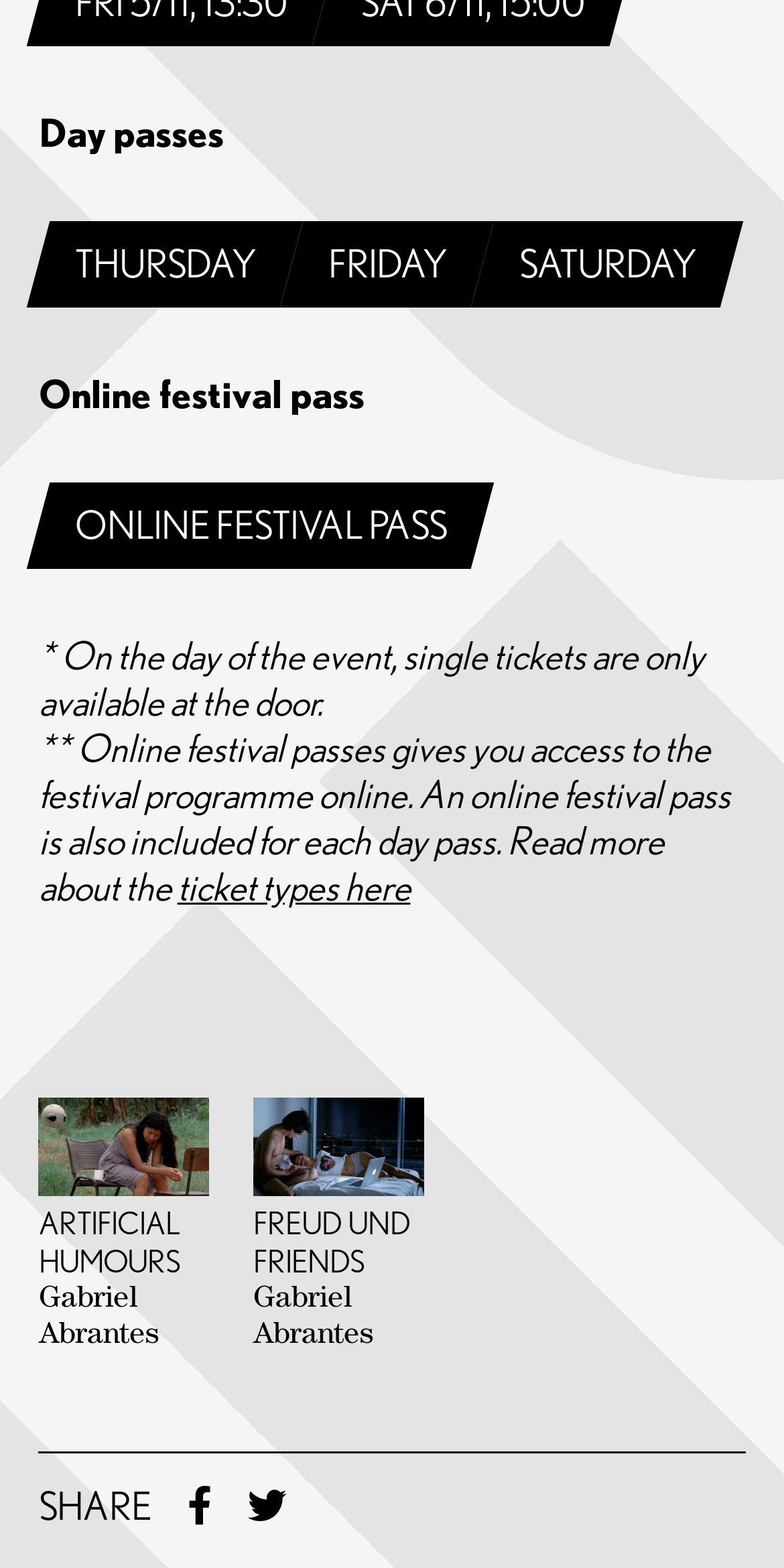From the webpage screenshot, predict the bounding box coordinates (top-left x, top-left y, bottom-right x, bottom-right y) for the UI element described here: Freud und Friends Gabriel Abrantes

[0.323, 0.7, 0.542, 0.863]